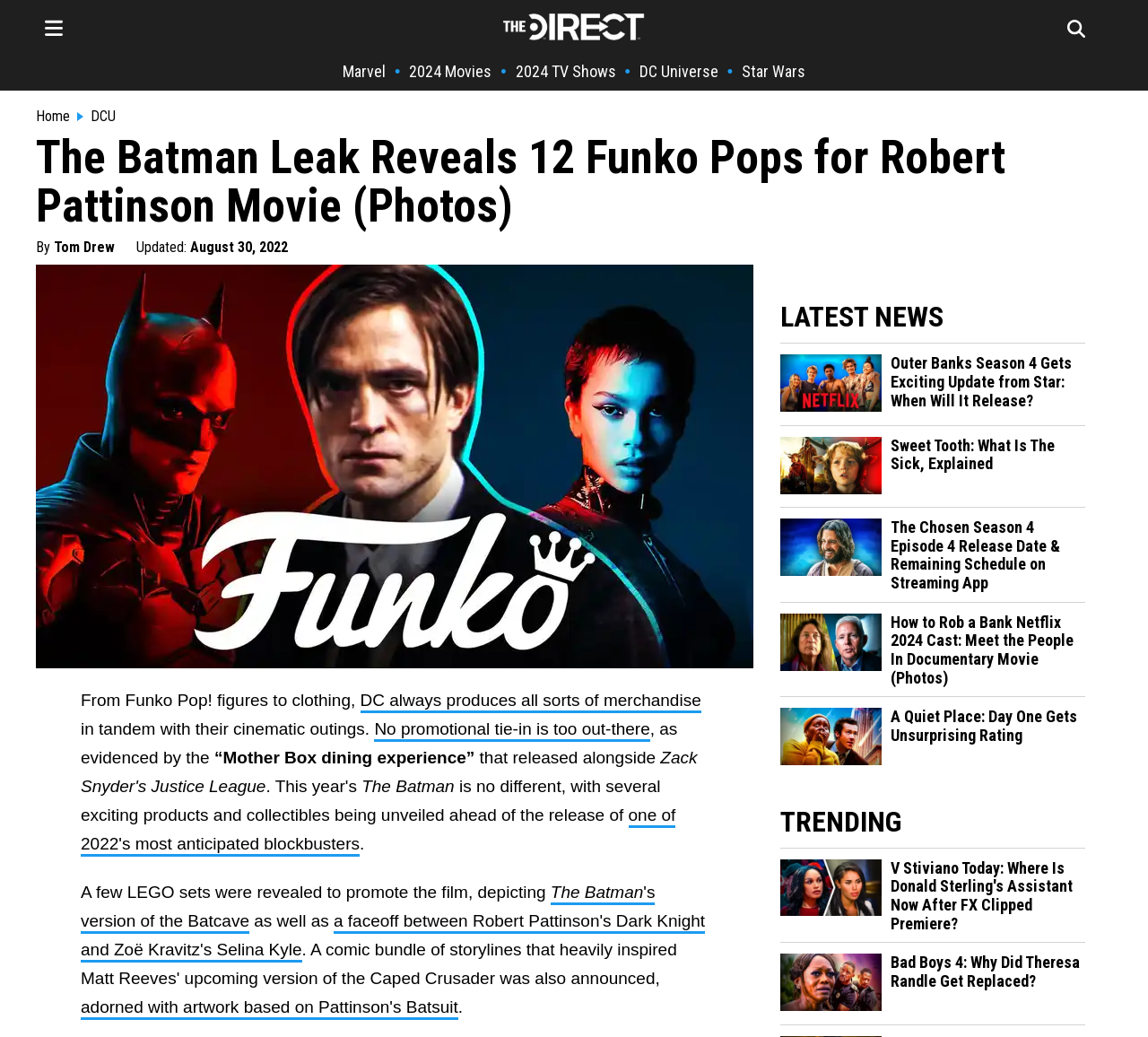Please reply to the following question using a single word or phrase: 
How many news articles are listed under 'LATEST NEWS'?

4